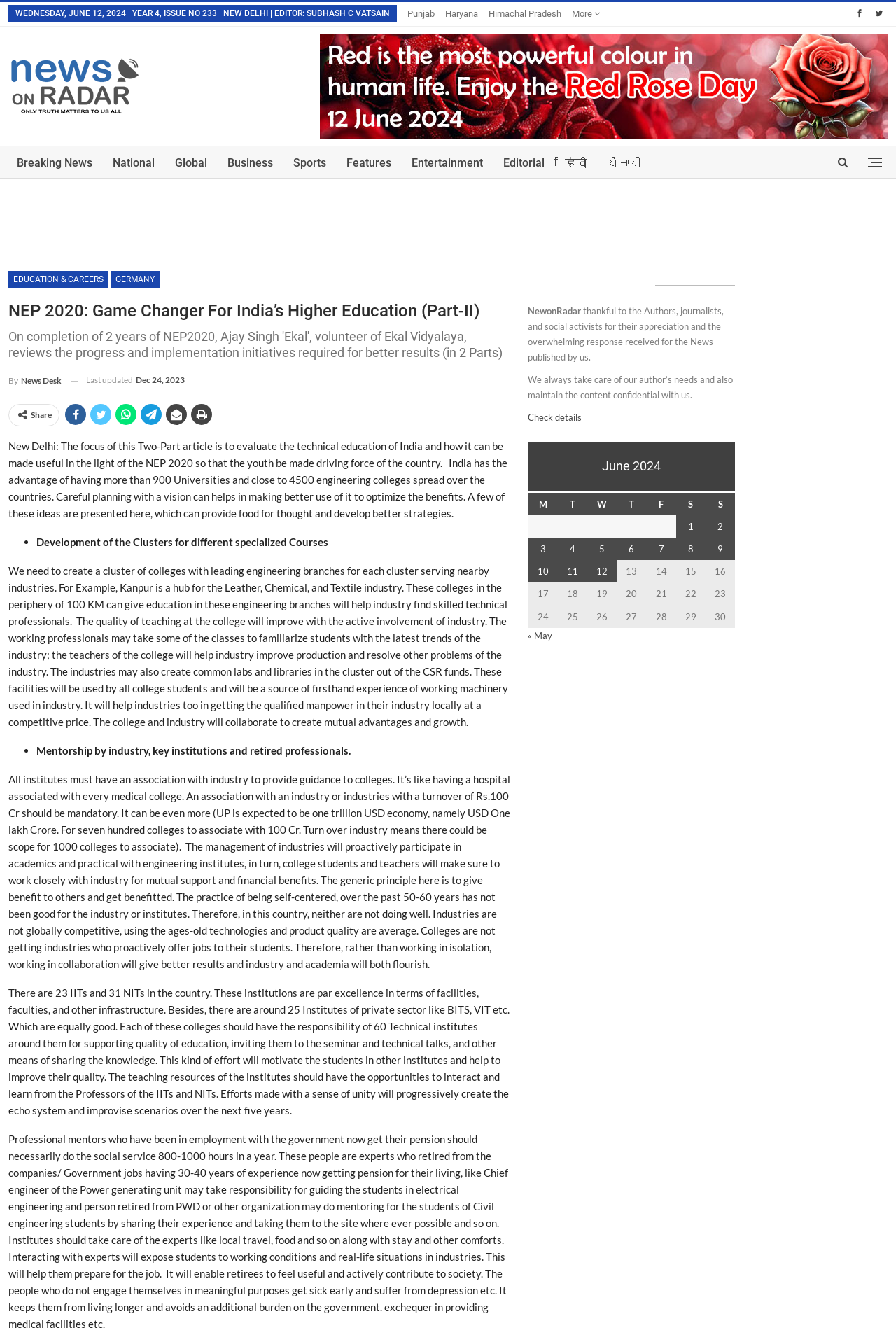Given the element description: "« May", predict the bounding box coordinates of the UI element it refers to, using four float numbers between 0 and 1, i.e., [left, top, right, bottom].

[0.589, 0.469, 0.617, 0.478]